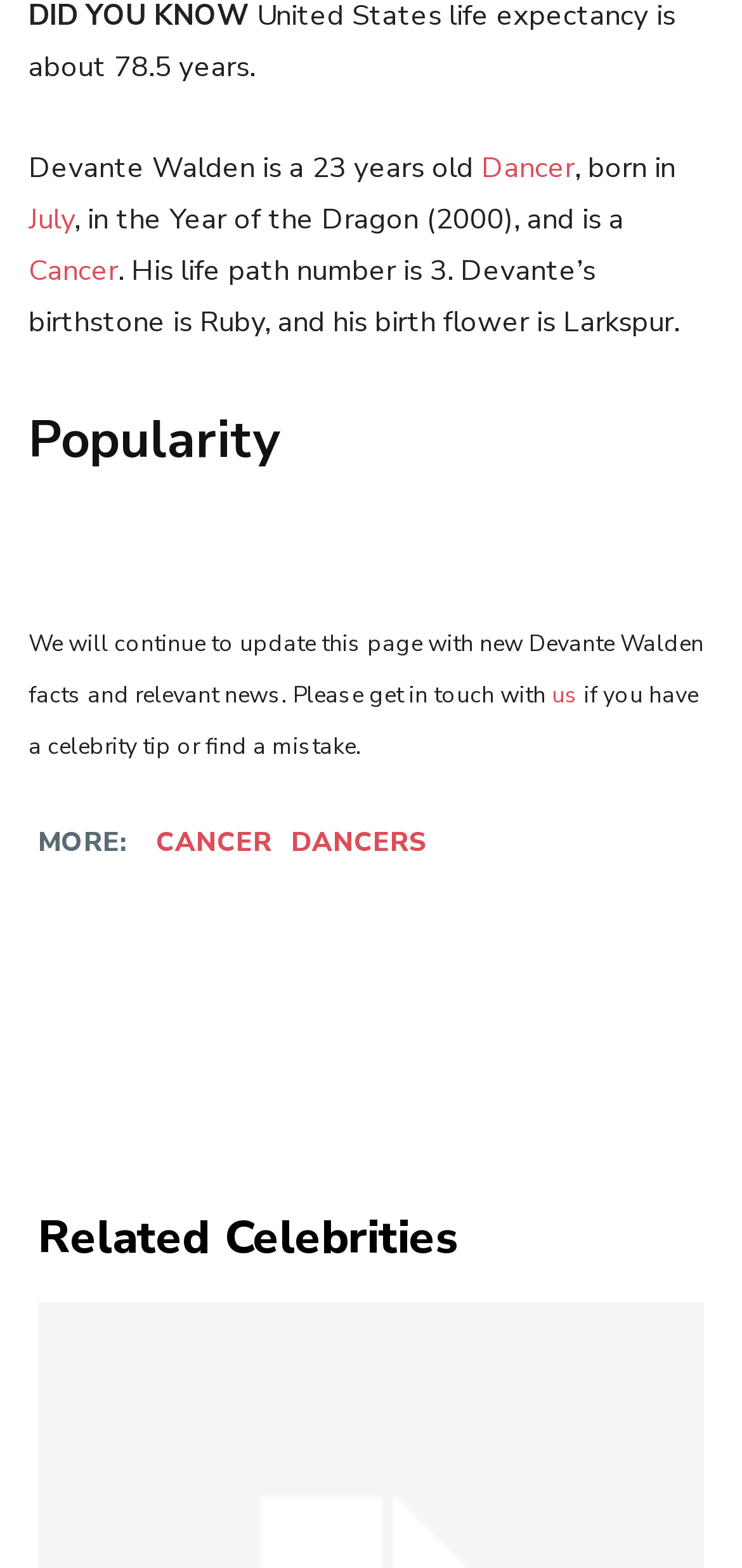Please identify the bounding box coordinates of the region to click in order to complete the task: "Get in touch with the website administrators". The coordinates must be four float numbers between 0 and 1, specified as [left, top, right, bottom].

[0.744, 0.434, 0.779, 0.453]